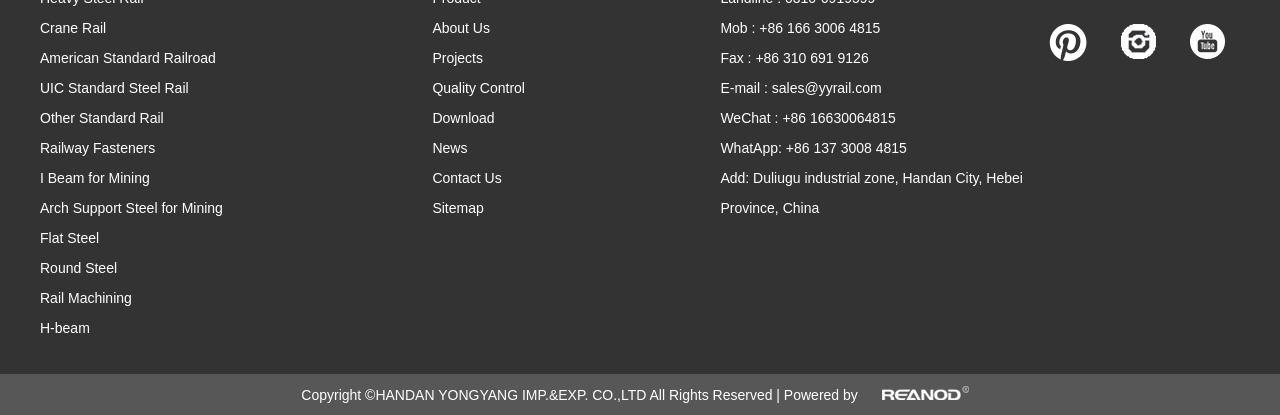Use a single word or phrase to answer the question: What is the company's email address?

sales@yyrail.com